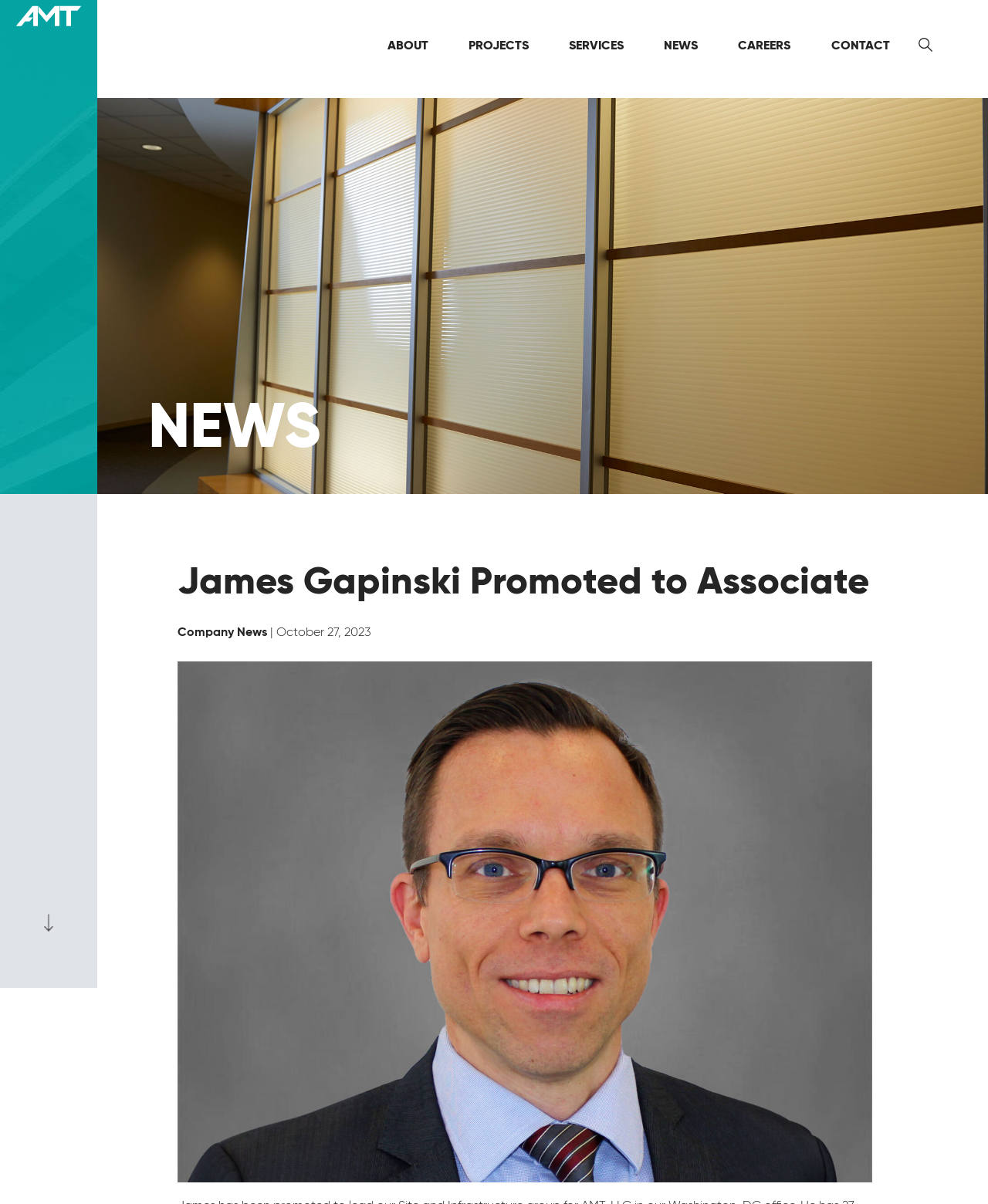Please give the bounding box coordinates of the area that should be clicked to fulfill the following instruction: "go to ABOUT page". The coordinates should be in the format of four float numbers from 0 to 1, i.e., [left, top, right, bottom].

[0.38, 0.018, 0.445, 0.057]